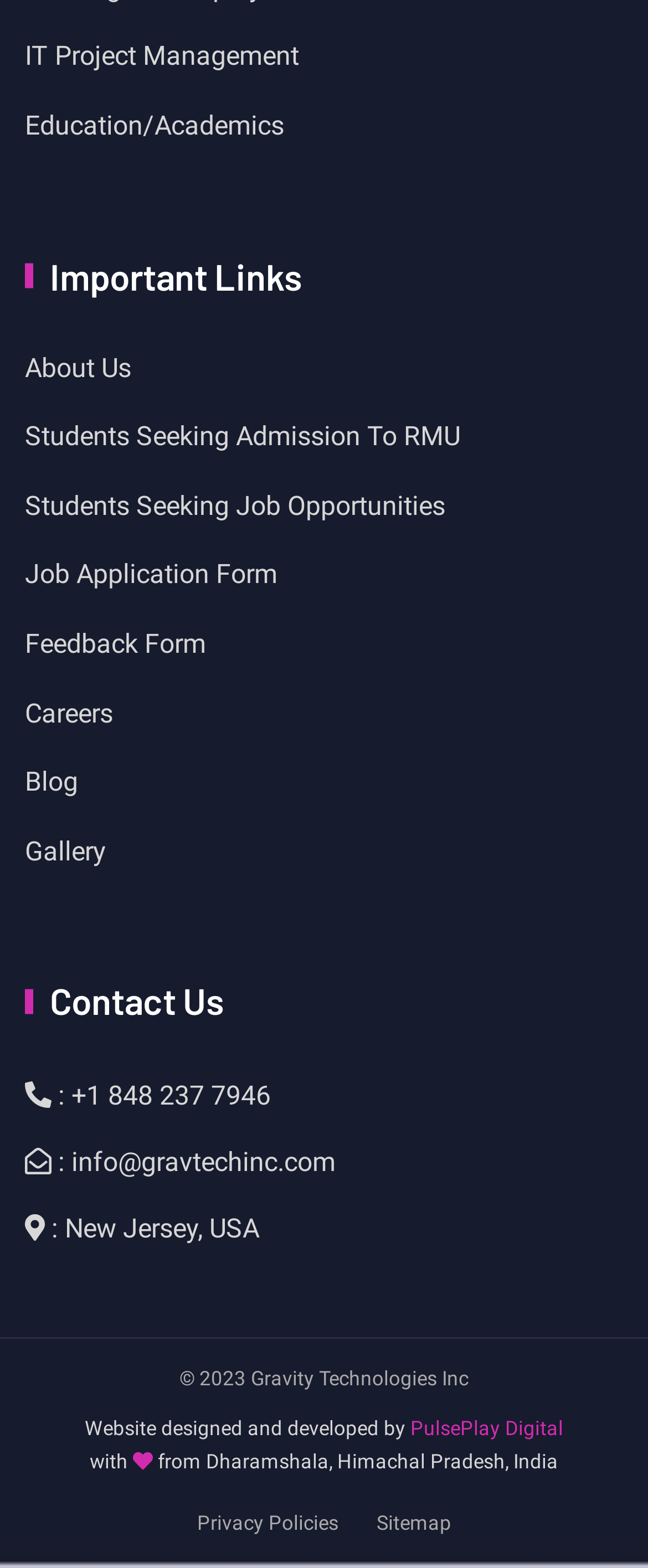Based on the visual content of the image, answer the question thoroughly: What is the company name?

I found the company name by looking at the footer section, where I saw a static text '© 2023 Gravity Technologies Inc'.